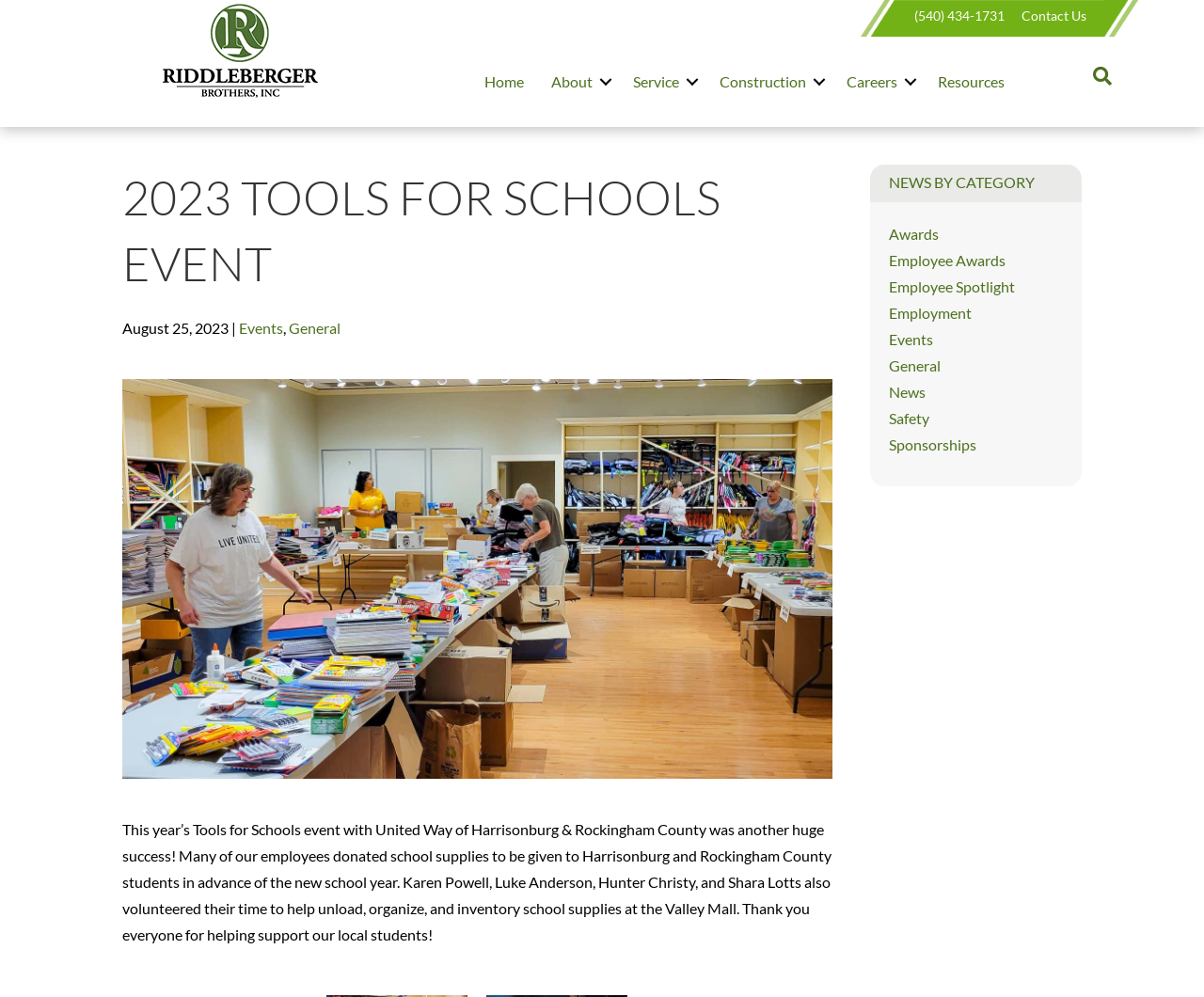Locate the bounding box coordinates of the element's region that should be clicked to carry out the following instruction: "Visit the Every Show On One Page!". The coordinates need to be four float numbers between 0 and 1, i.e., [left, top, right, bottom].

None